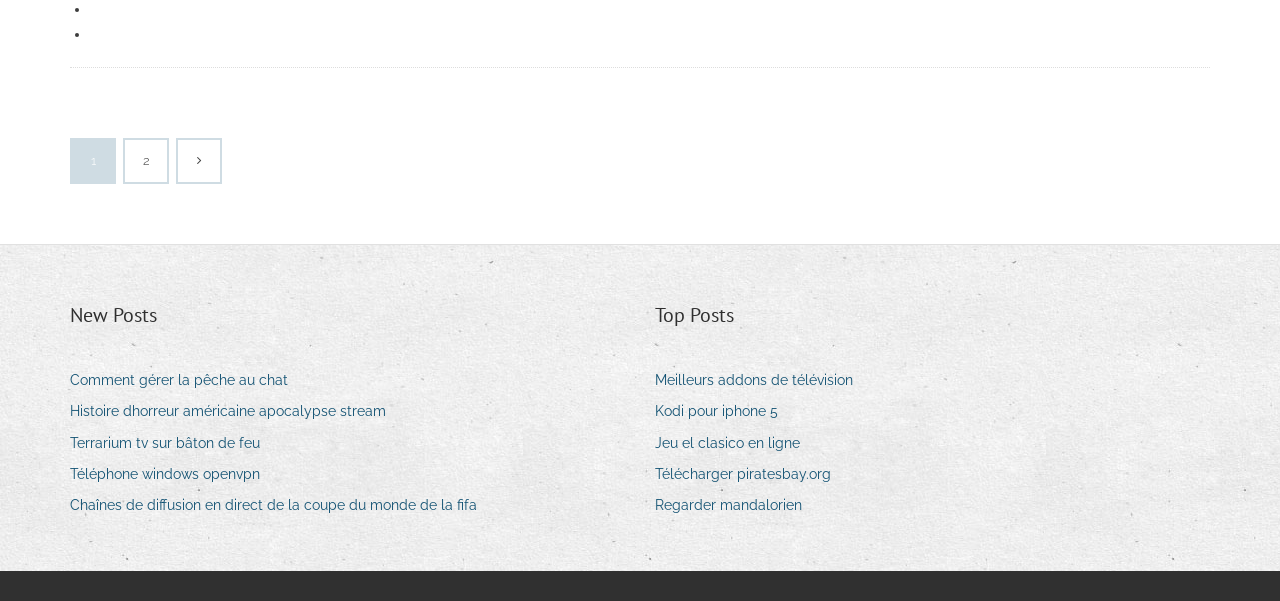Please determine the bounding box coordinates of the section I need to click to accomplish this instruction: "Check out histoire dhorreur américaine apocalypse stream".

[0.055, 0.663, 0.313, 0.708]